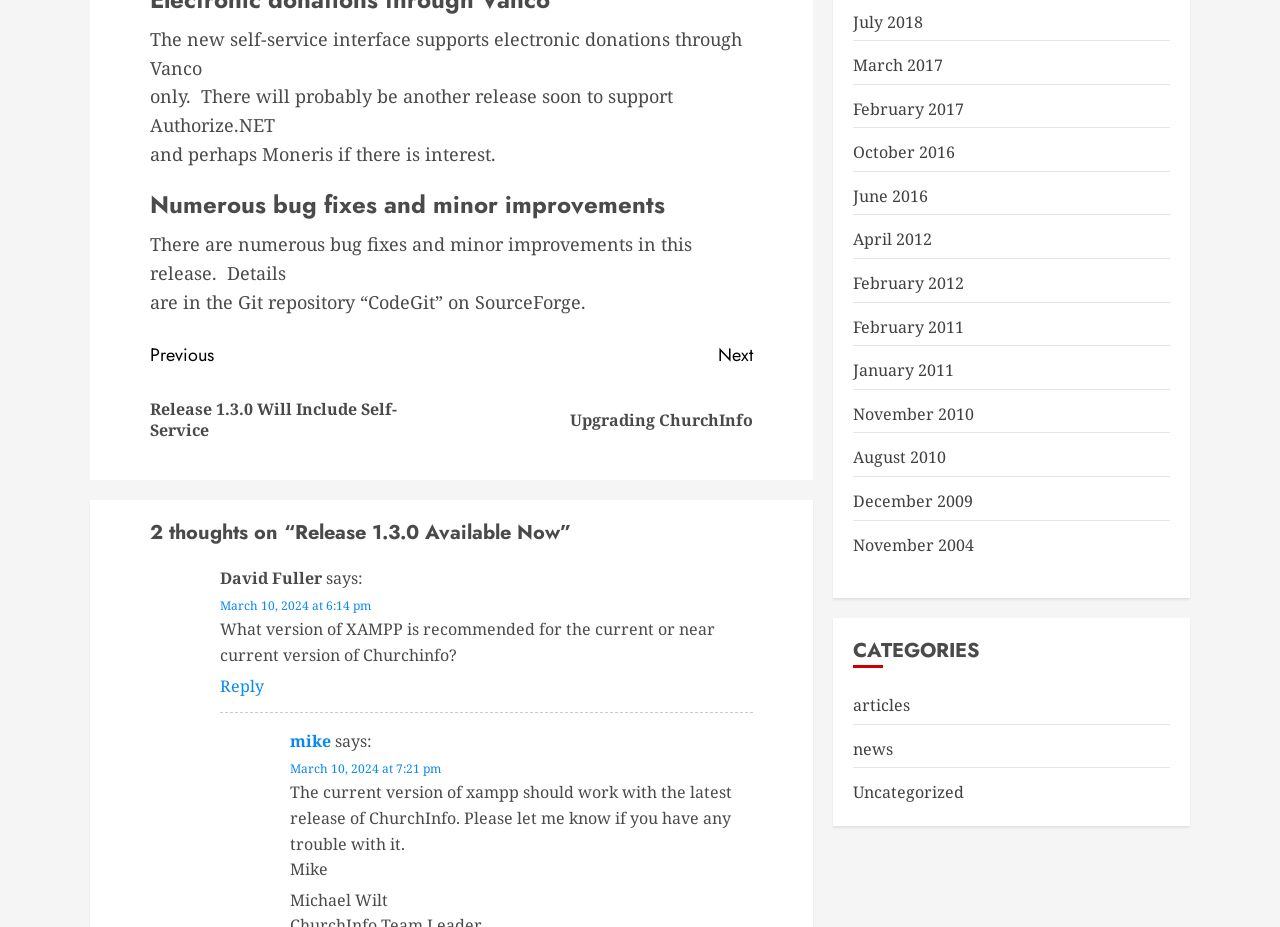Respond concisely with one word or phrase to the following query:
What are the categories listed on the webpage?

articles, news, Uncategorized